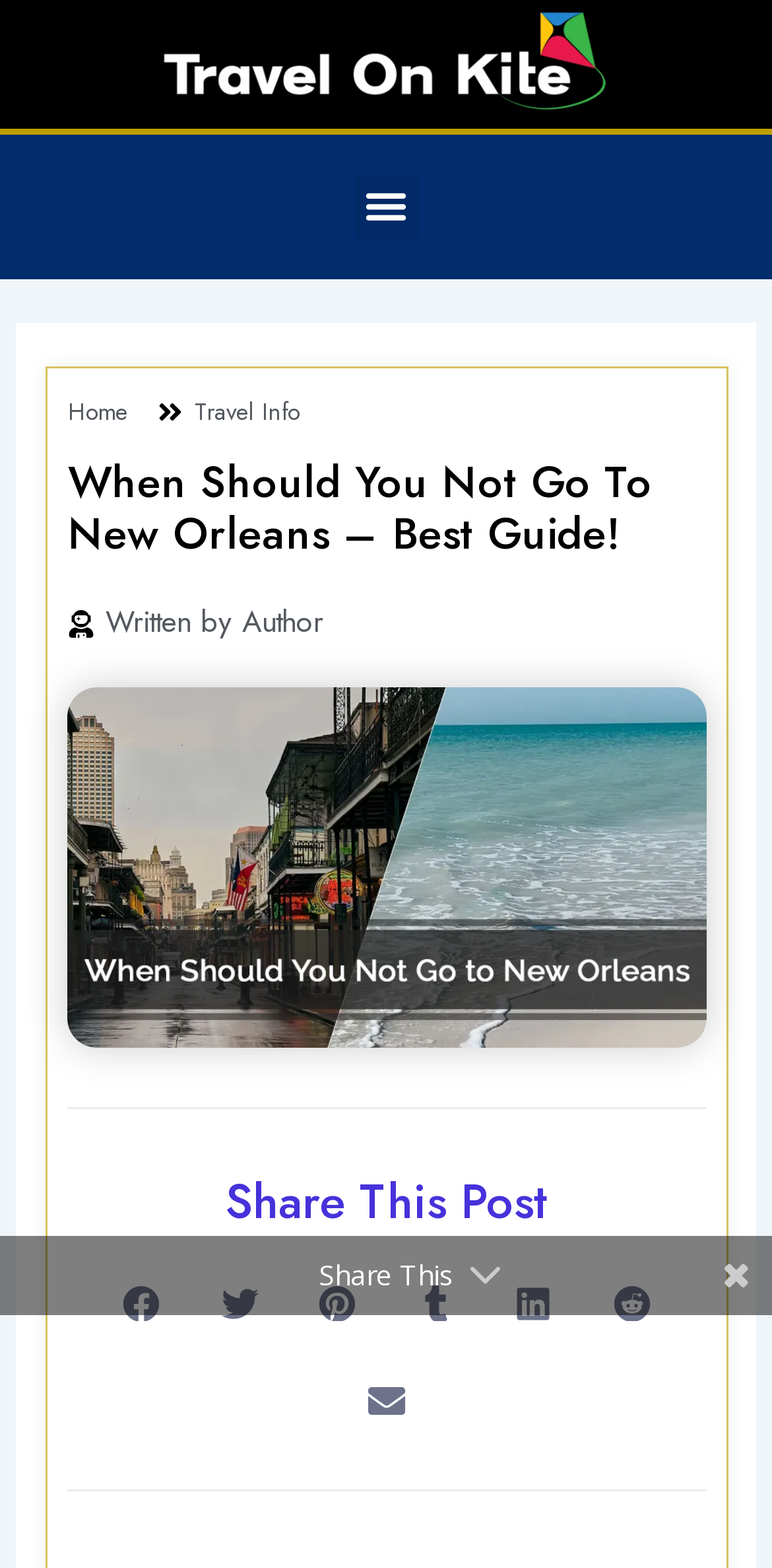Show the bounding box coordinates of the element that should be clicked to complete the task: "Share on facebook".

[0.121, 0.8, 0.247, 0.862]